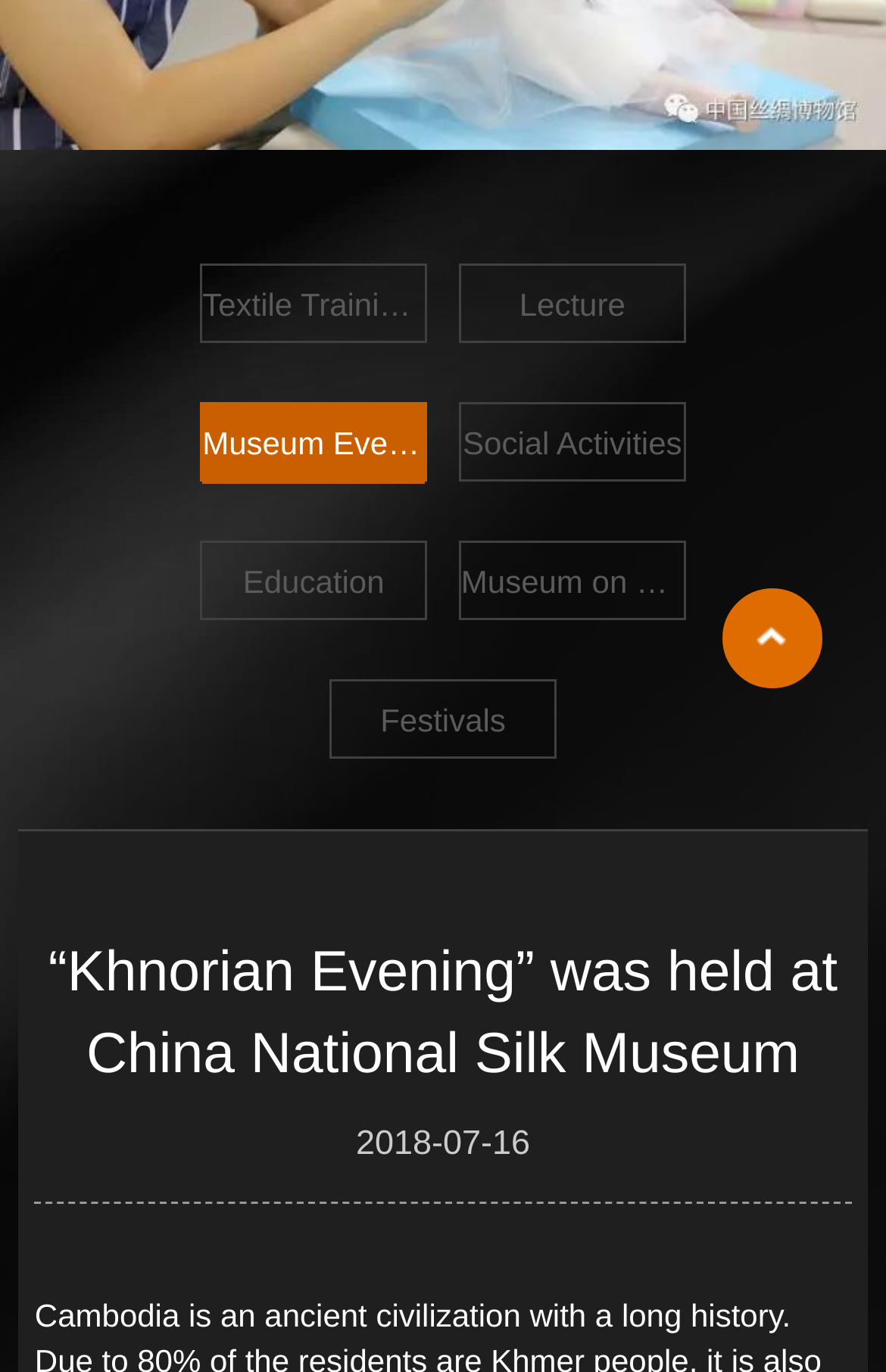Using the webpage screenshot, locate the HTML element that fits the following description and provide its bounding box: "Social Activities".

[0.52, 0.295, 0.772, 0.353]